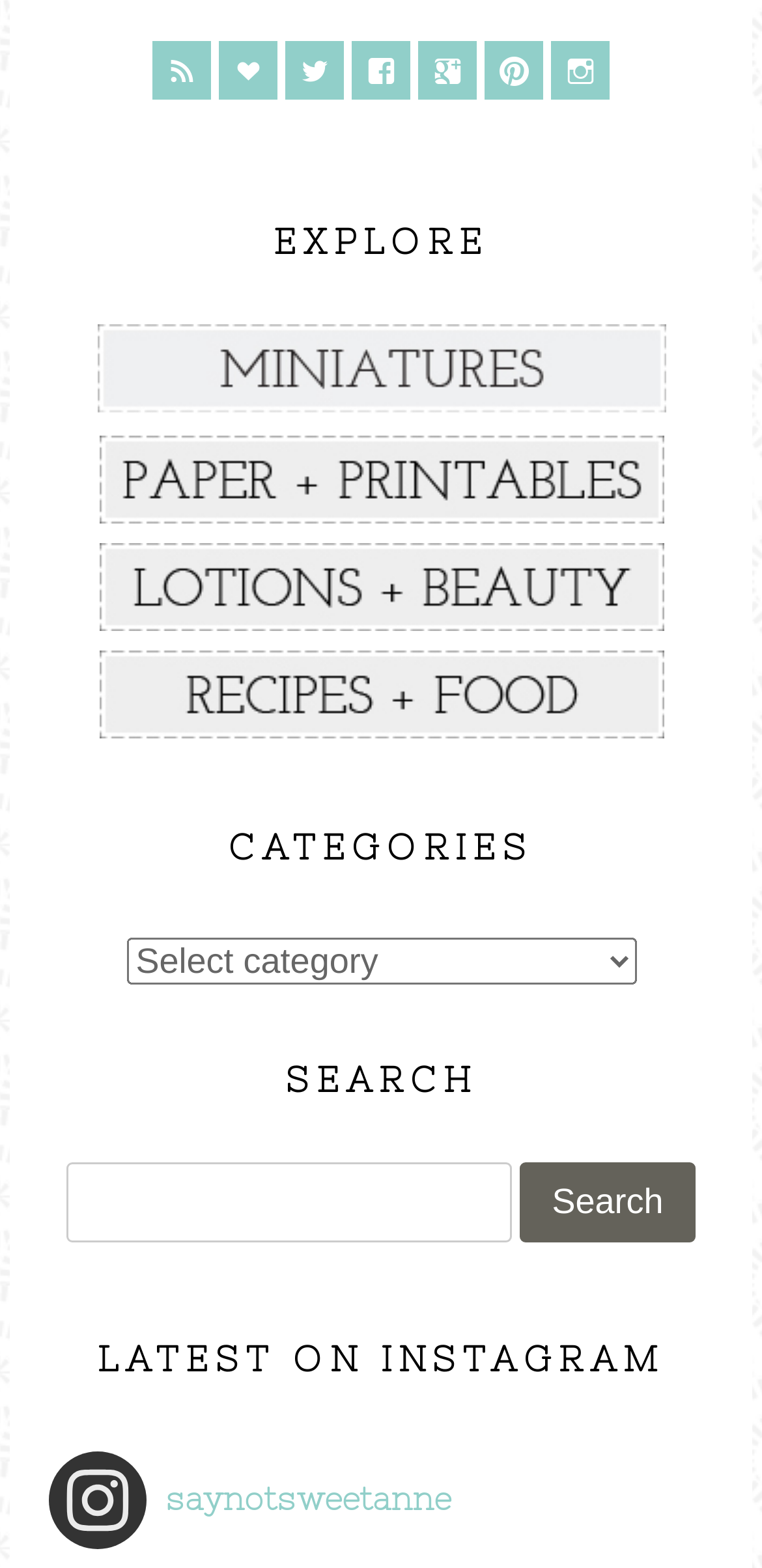Answer succinctly with a single word or phrase:
What is the last section on the webpage?

LATEST ON INSTAGRAM